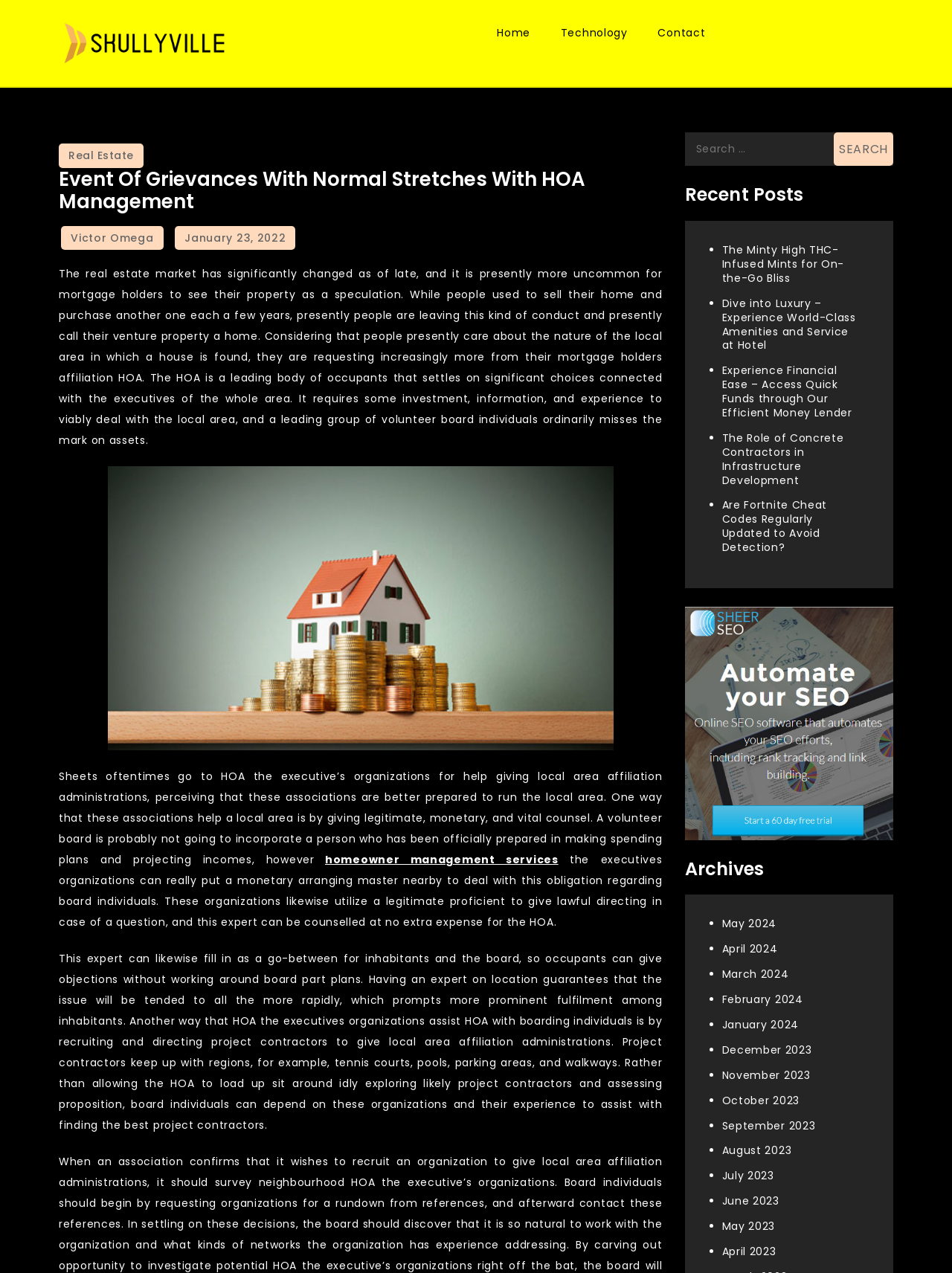Provide a single word or phrase to answer the given question: 
What is the function of the search bar?

Search for content